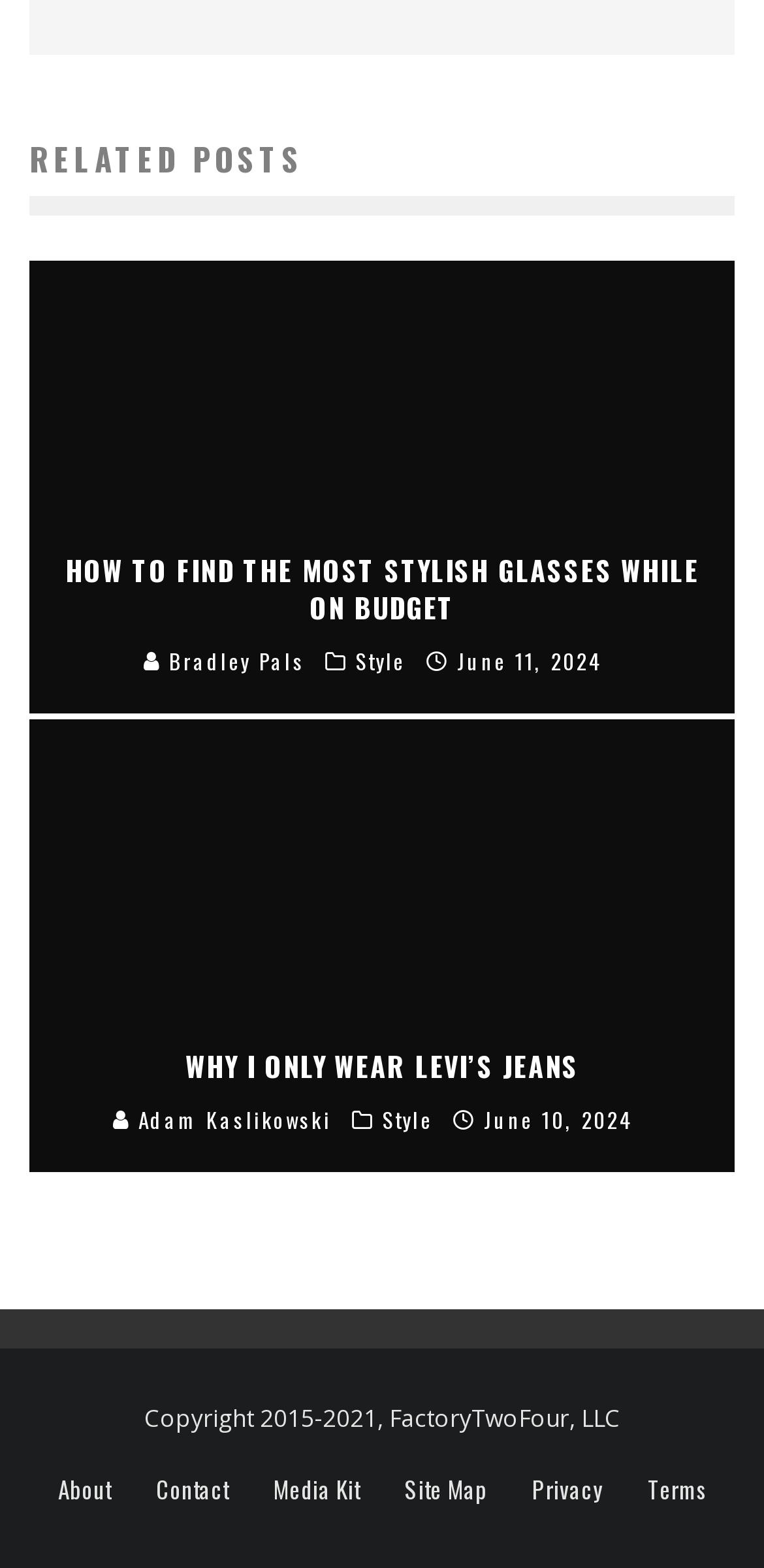Show me the bounding box coordinates of the clickable region to achieve the task as per the instruction: "check the date of the article".

[0.598, 0.411, 0.786, 0.431]